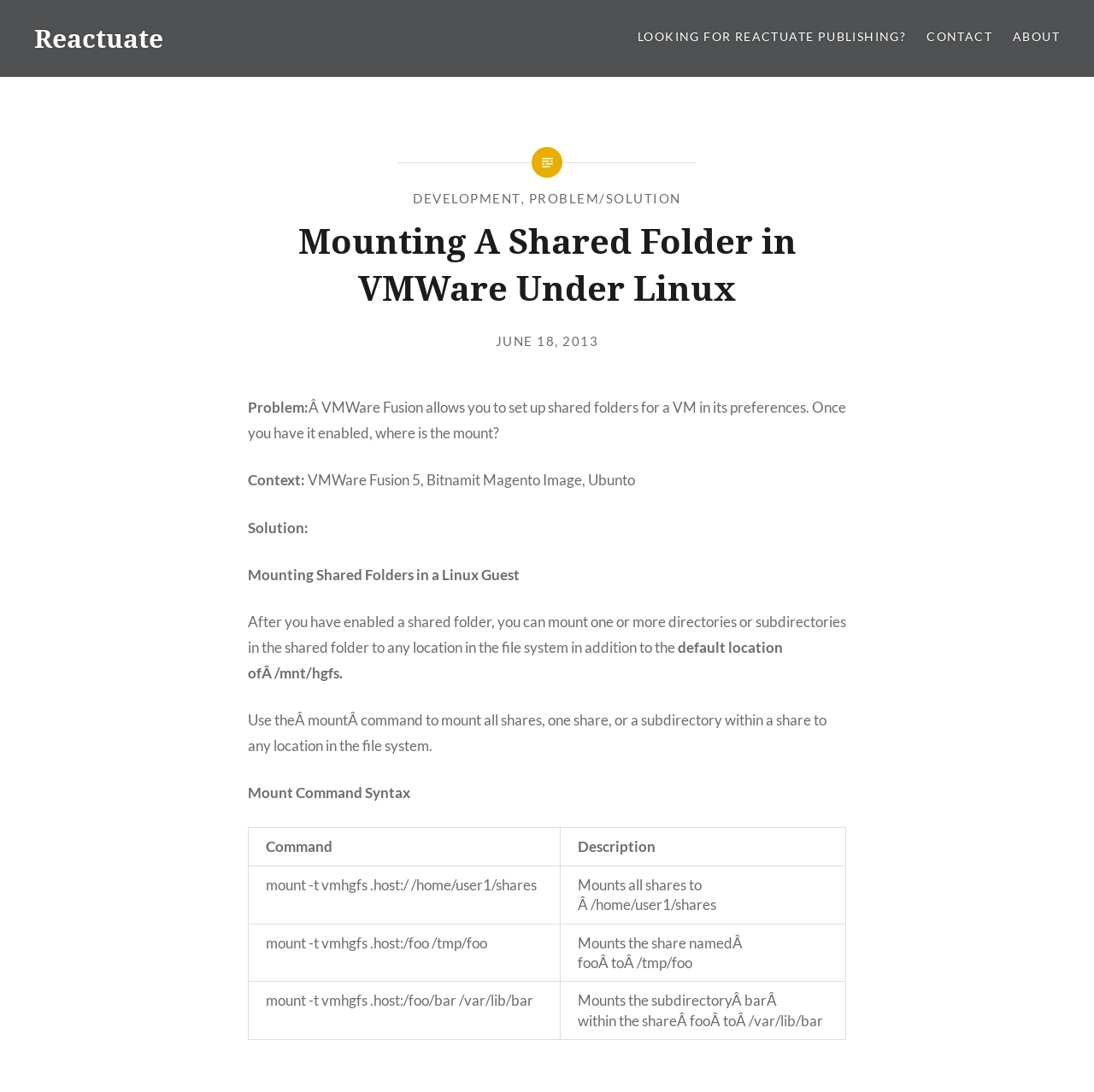Identify the bounding box for the UI element specified in this description: "Looking for Reactuate Publishing?". The coordinates must be four float numbers between 0 and 1, formatted as [left, top, right, bottom].

[0.583, 0.025, 0.828, 0.043]